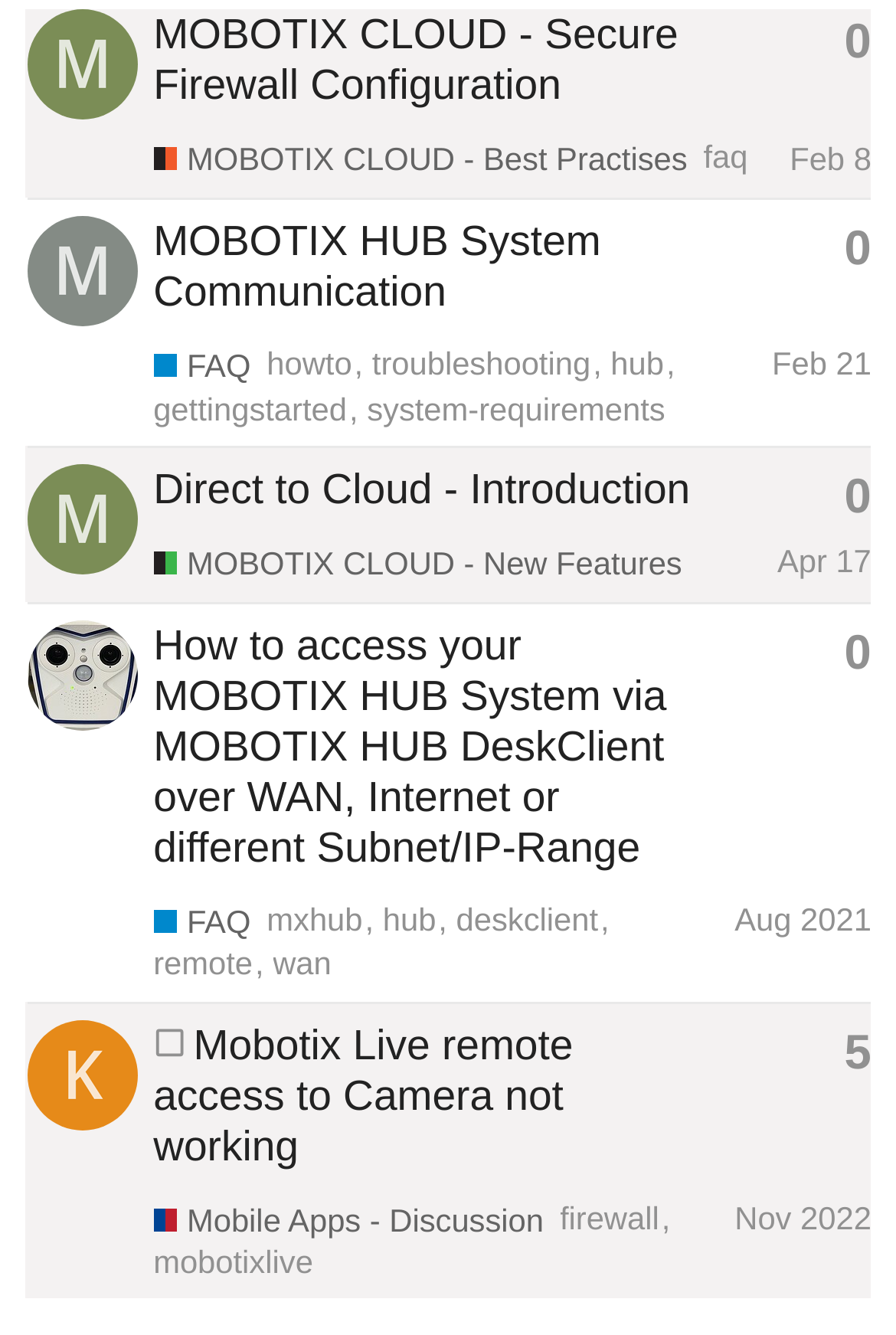Analyze the image and deliver a detailed answer to the question: How many topics are listed on this page?

I counted the number of gridcell elements, which represent individual topics, and found 4 of them.